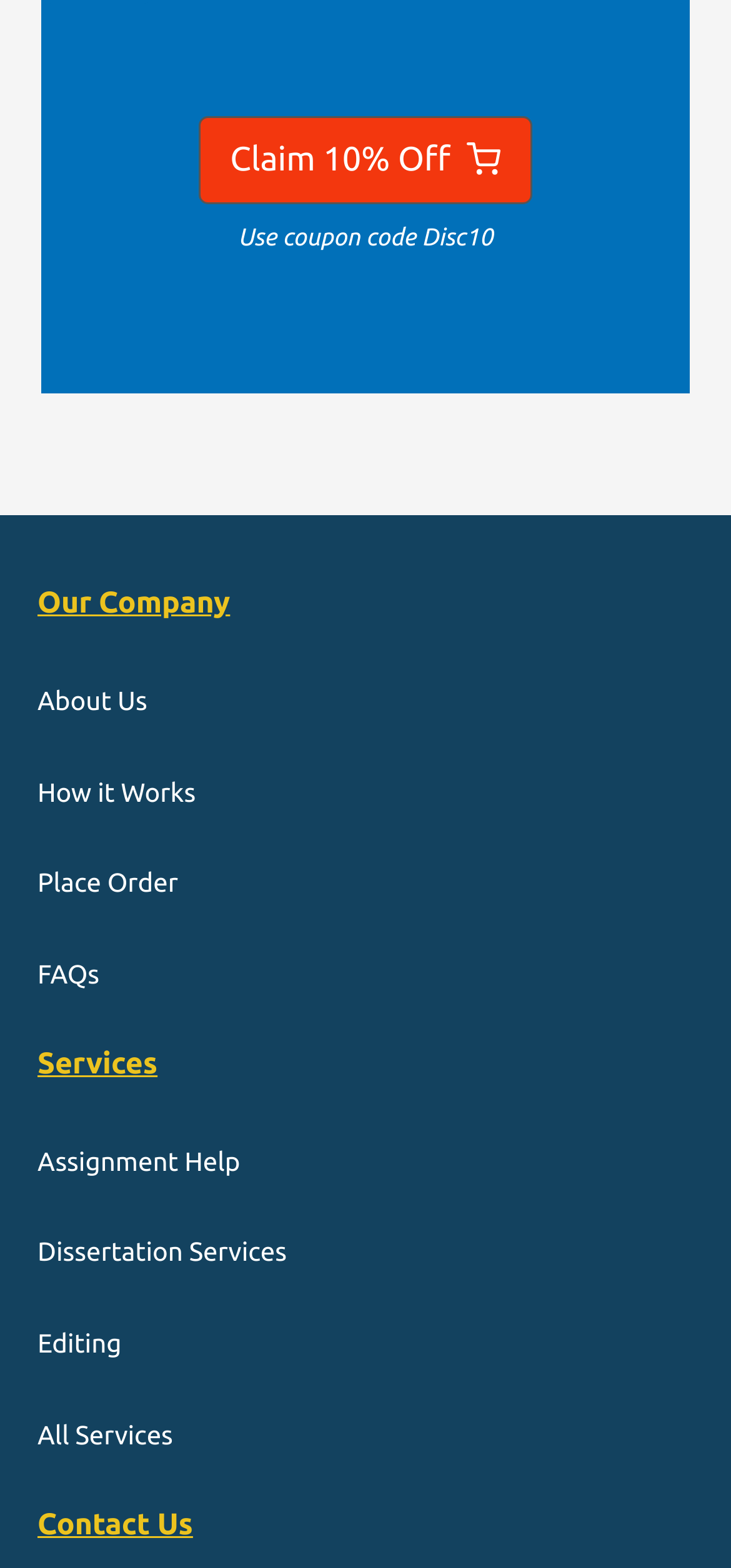From the webpage screenshot, predict the bounding box coordinates (top-left x, top-left y, bottom-right x, bottom-right y) for the UI element described here: Place Order

[0.051, 0.553, 0.244, 0.573]